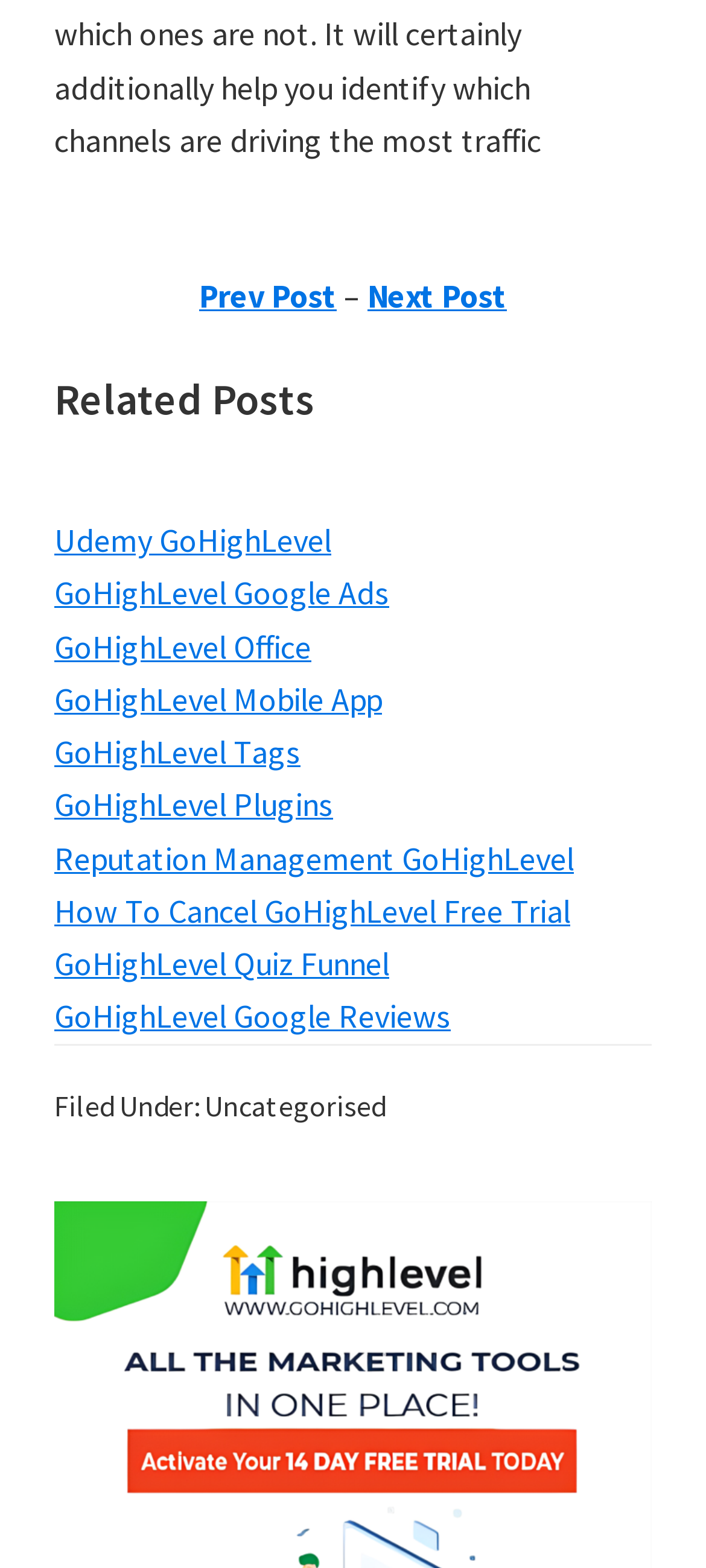Could you indicate the bounding box coordinates of the region to click in order to complete this instruction: "check GoHighLevel Google Reviews".

[0.077, 0.635, 0.638, 0.662]